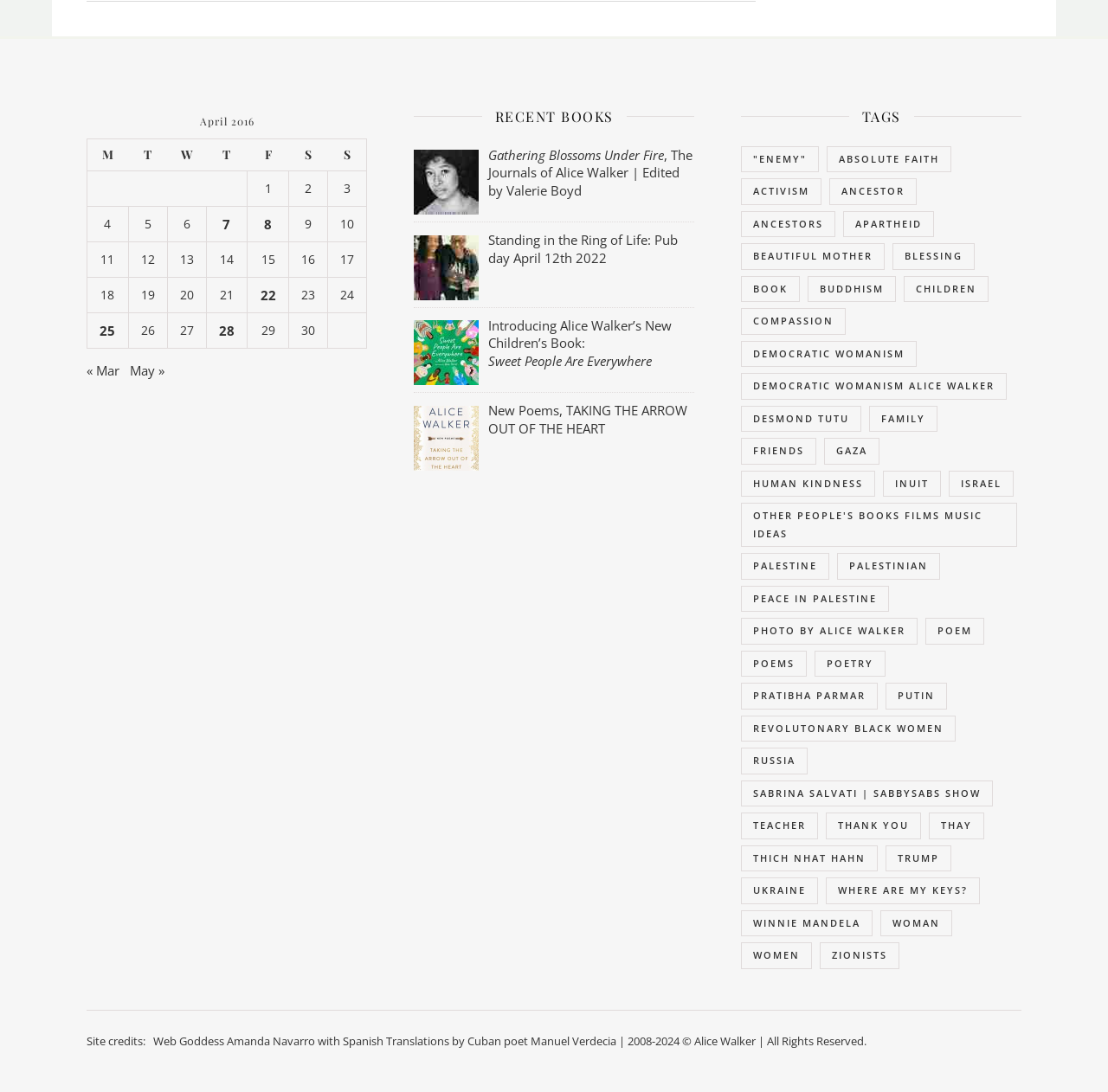Locate the bounding box coordinates of the segment that needs to be clicked to meet this instruction: "Search for a book".

None